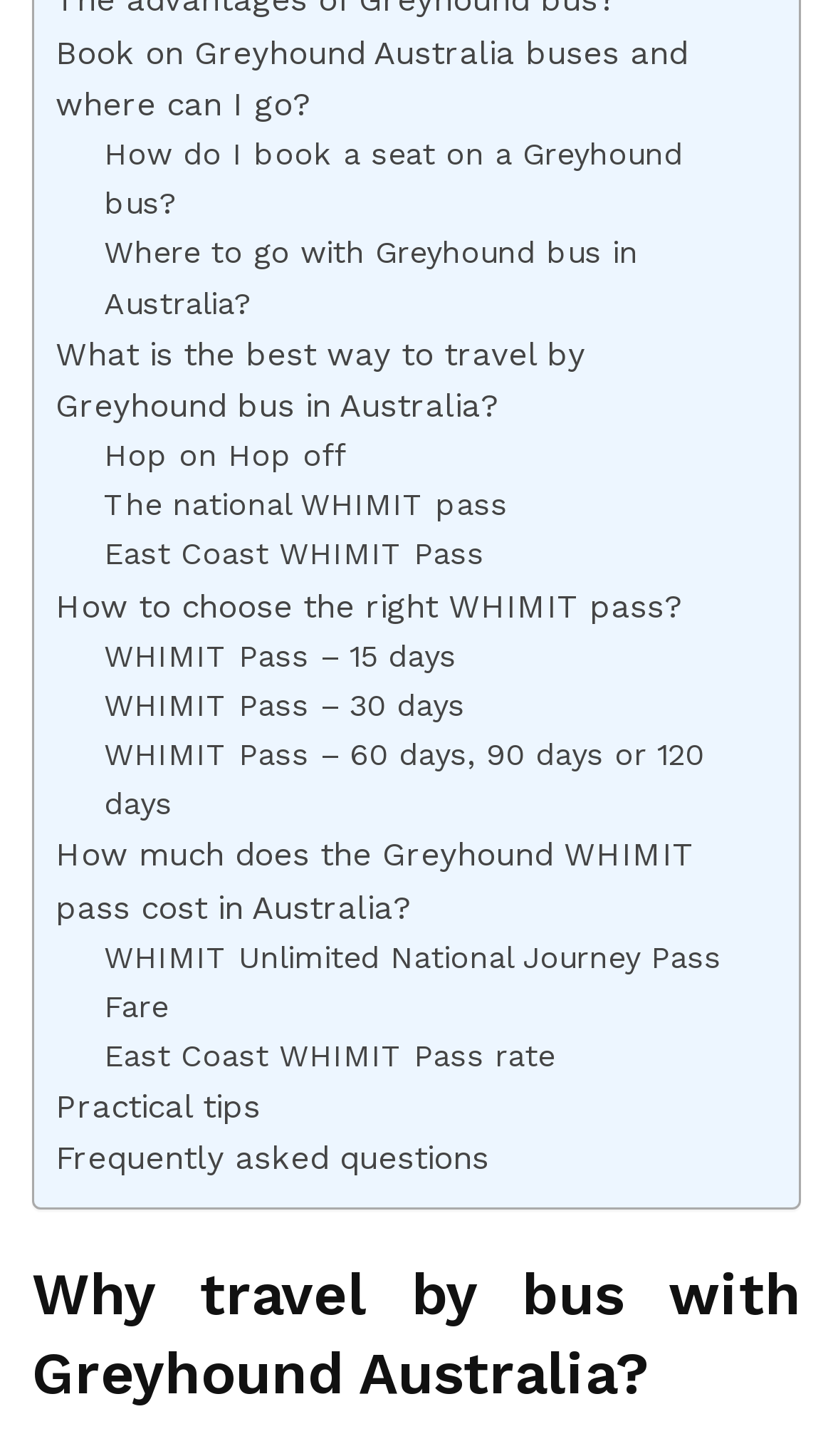Please specify the bounding box coordinates of the clickable section necessary to execute the following command: "View frequently asked questions".

[0.067, 0.779, 0.587, 0.814]